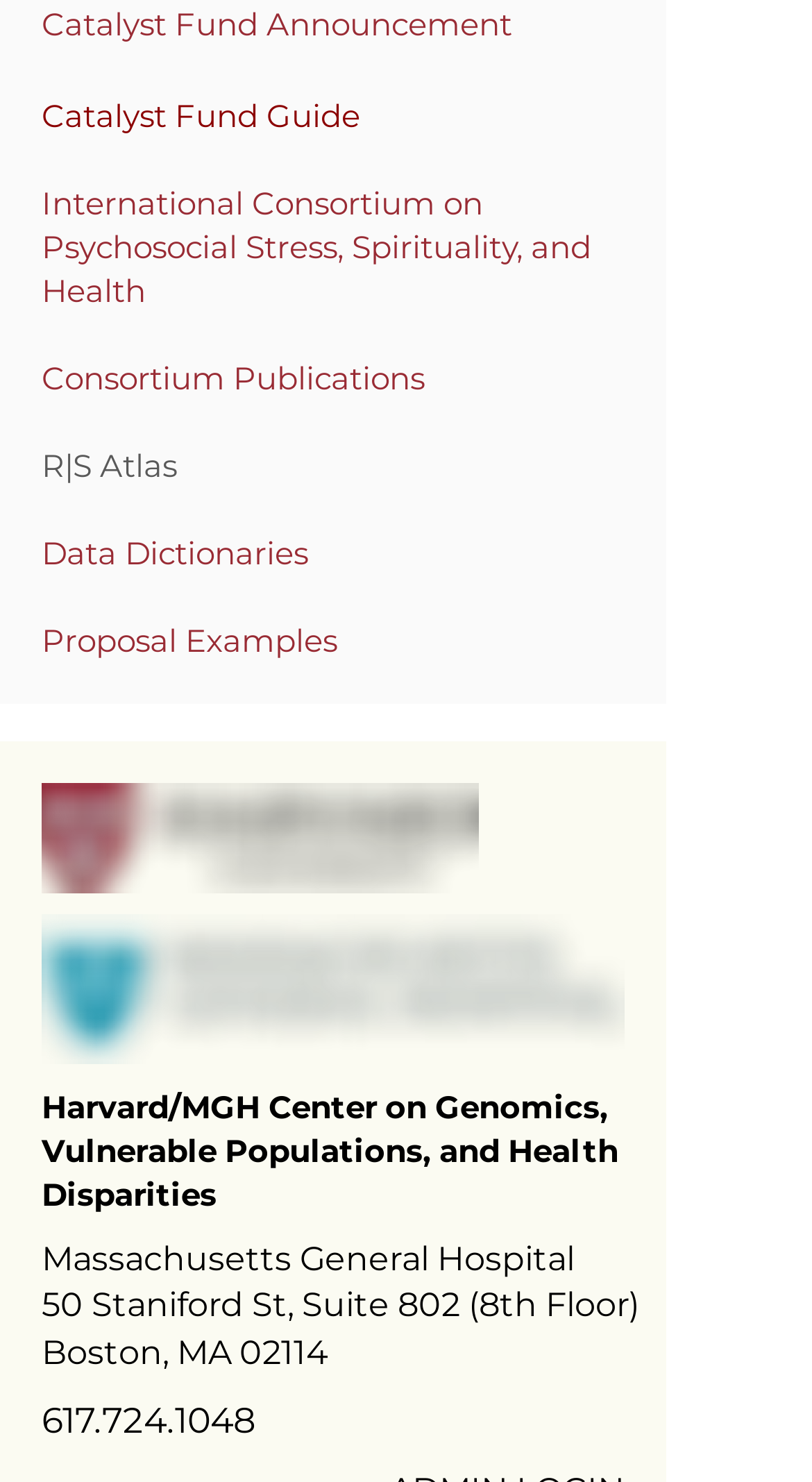Reply to the question with a single word or phrase:
How many links are there on the page?

8